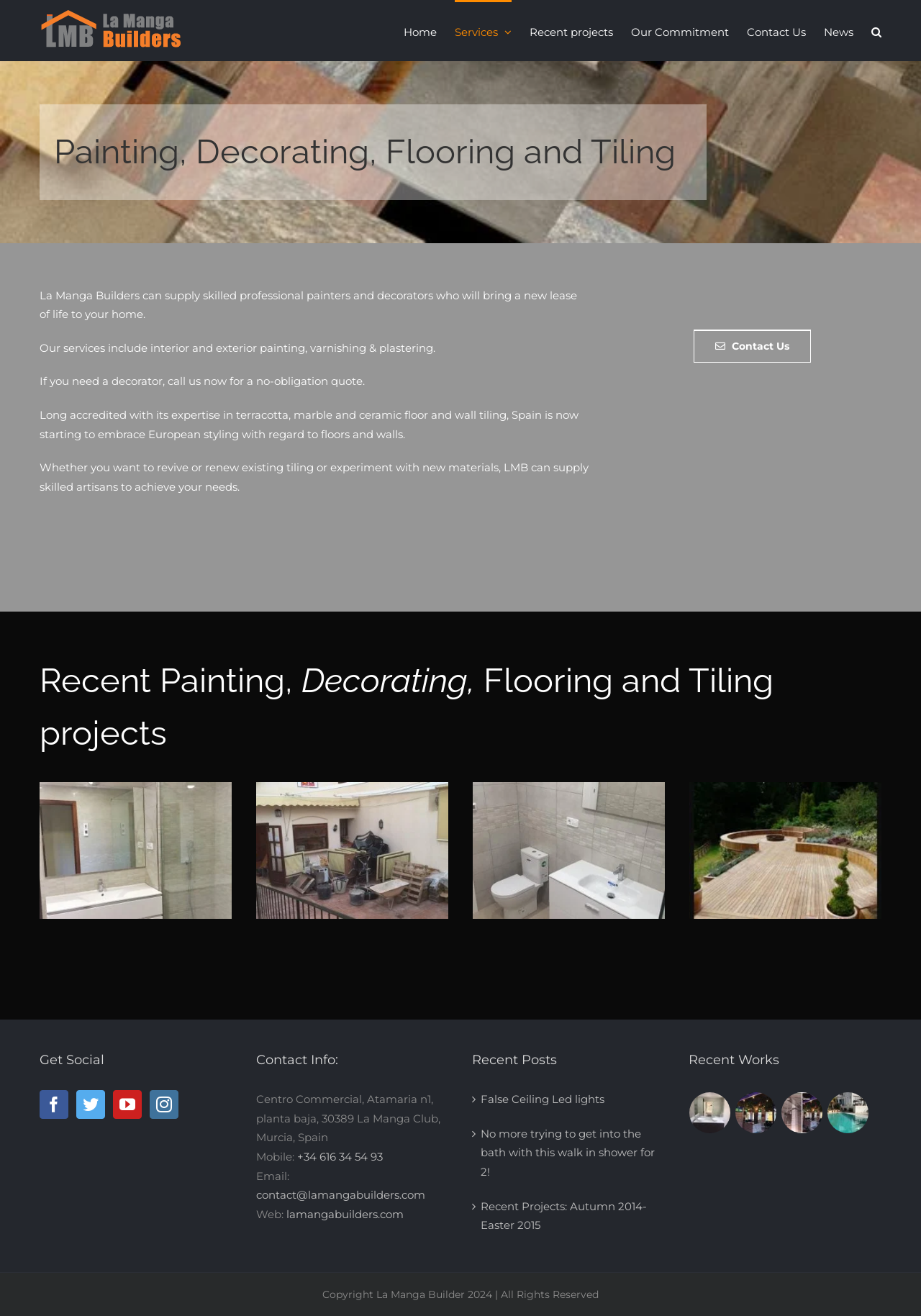Locate and provide the bounding box coordinates for the HTML element that matches this description: "NEW BATHROOM SUIT".

[0.541, 0.745, 0.694, 0.756]